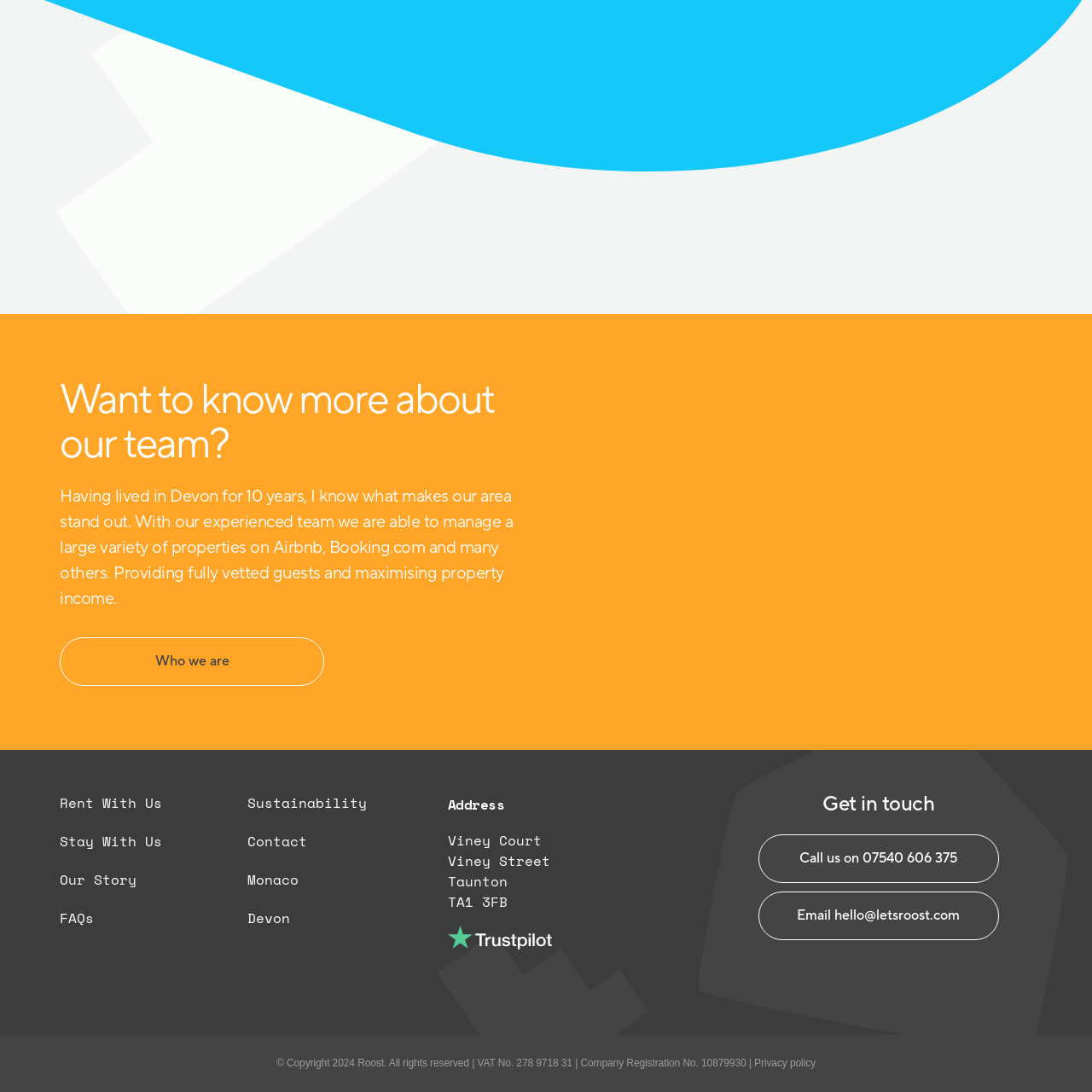Examine the image indicated by the red box and respond with a single word or phrase to the following question:
What is the focus of the services offered?

personalized property management